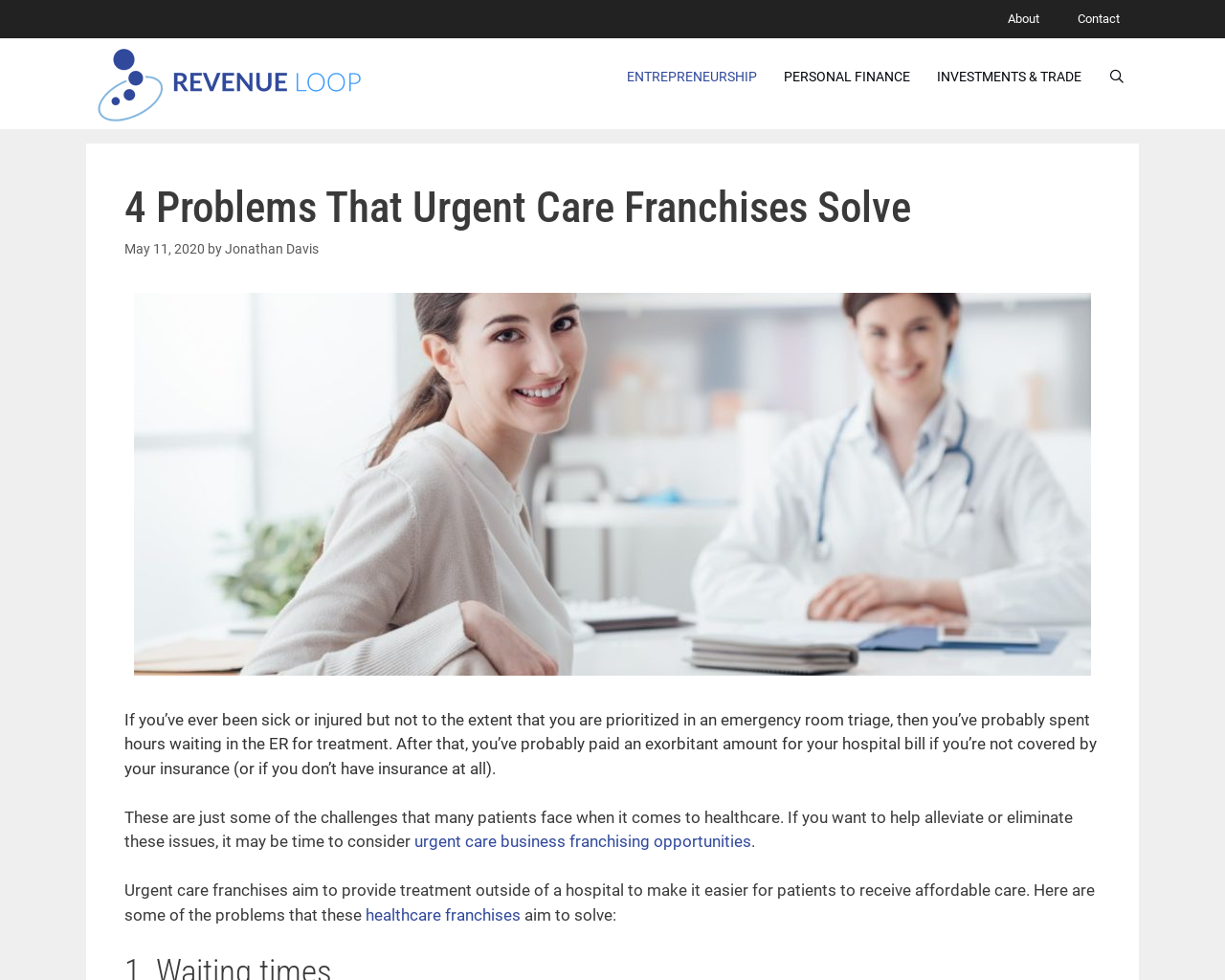Please identify the bounding box coordinates of the element I should click to complete this instruction: 'Click on About link'. The coordinates should be given as four float numbers between 0 and 1, like this: [left, top, right, bottom].

[0.807, 0.0, 0.864, 0.039]